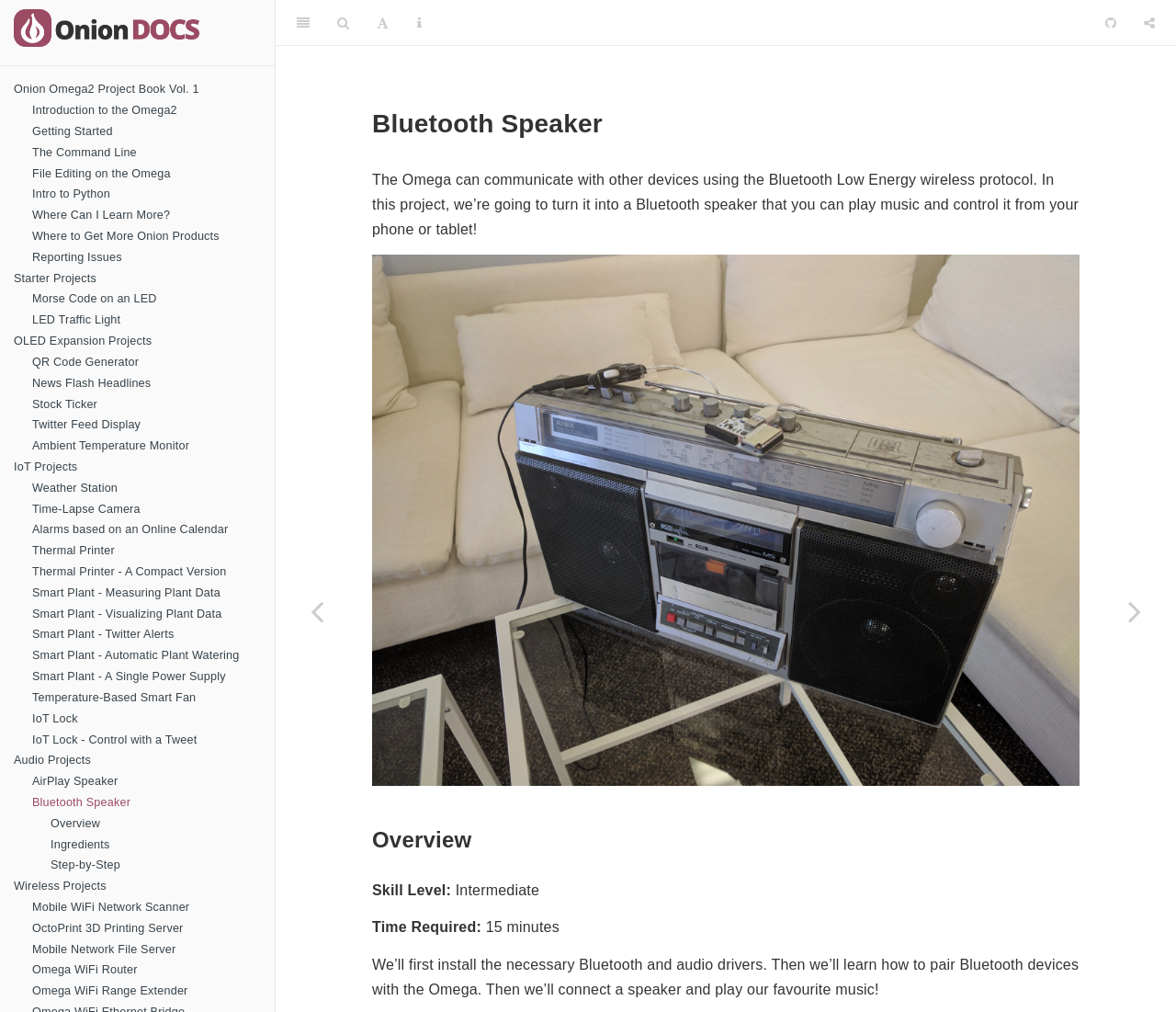Please extract the primary headline from the webpage.

Onion Omega2 Project Book Vol. 1